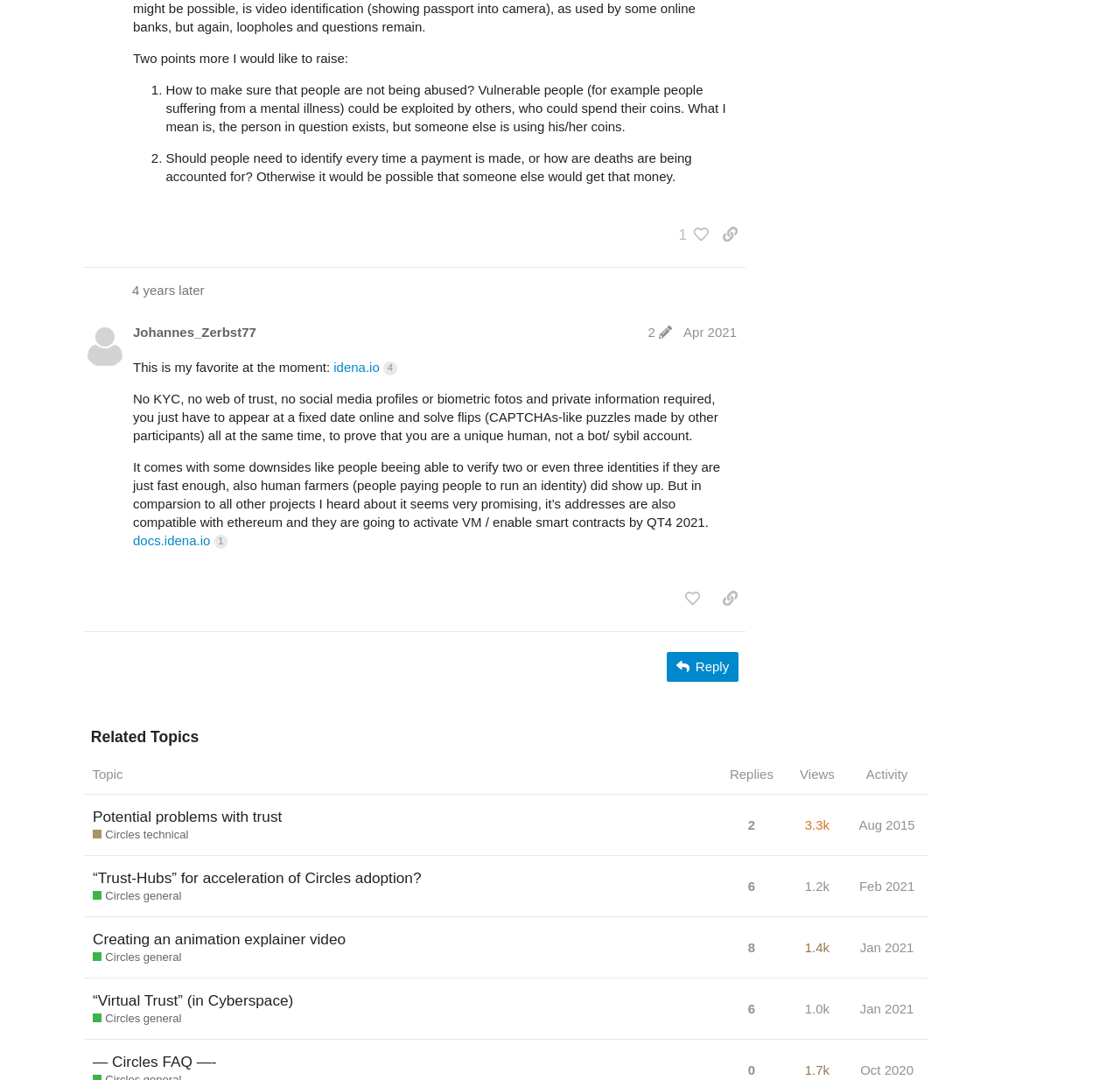Using the details in the image, give a detailed response to the question below:
How many views does the topic 'Creating an animation explainer video Circles general' have?

I found the topic 'Creating an animation explainer video Circles general' in the 'Related Topics' section, and it has a generic text 'this topic has been viewed 1416 times' next to it, which indicates the number of views.